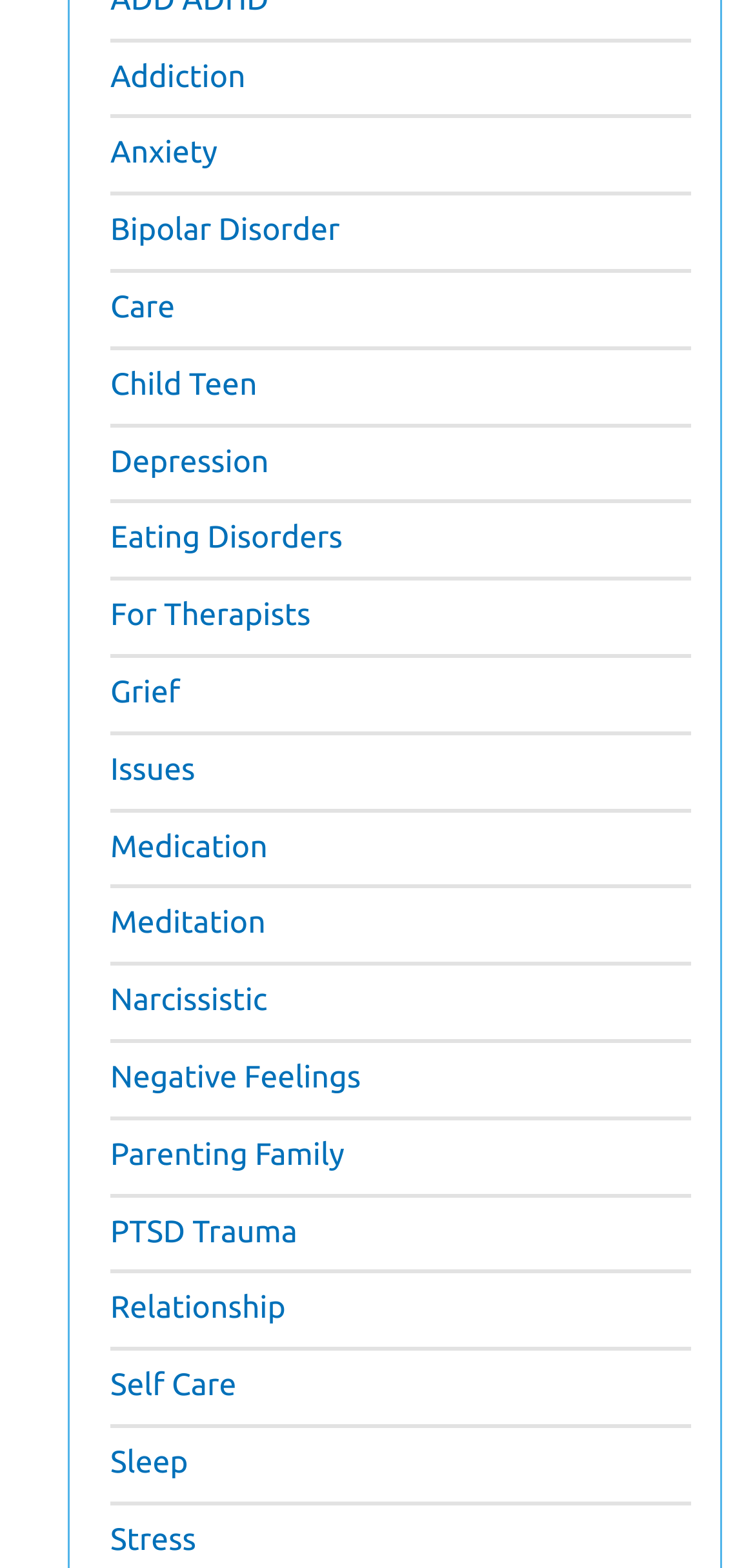Please locate the clickable area by providing the bounding box coordinates to follow this instruction: "Learn about Addiction".

[0.146, 0.038, 0.325, 0.06]